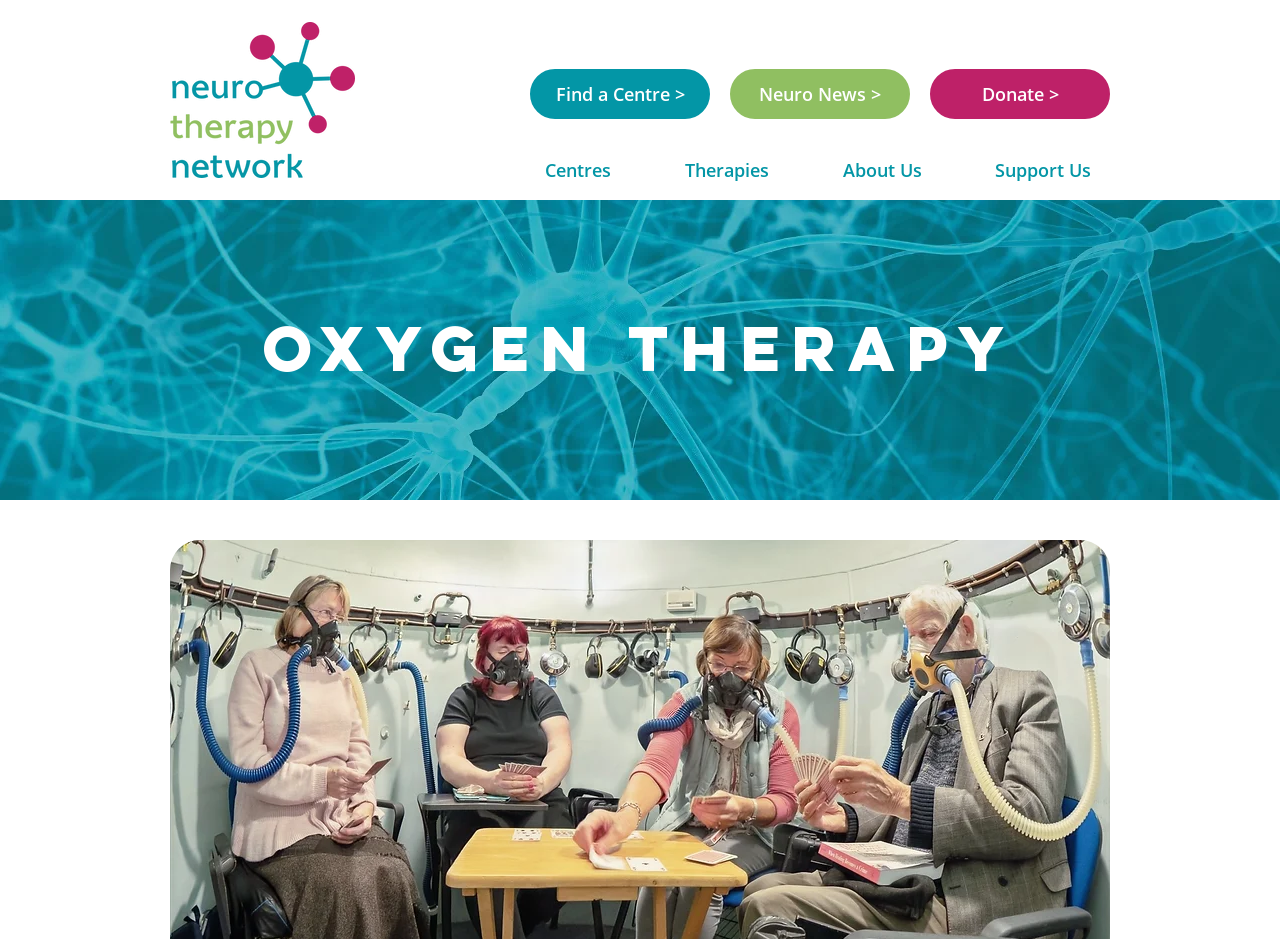How many buttons are in the site navigation?
Using the image as a reference, give an elaborate response to the question.

I counted the number of buttons in the site navigation section, which includes 'Centres', 'Therapies', 'About Us', and 'Support Us', and found that there are 4 buttons.